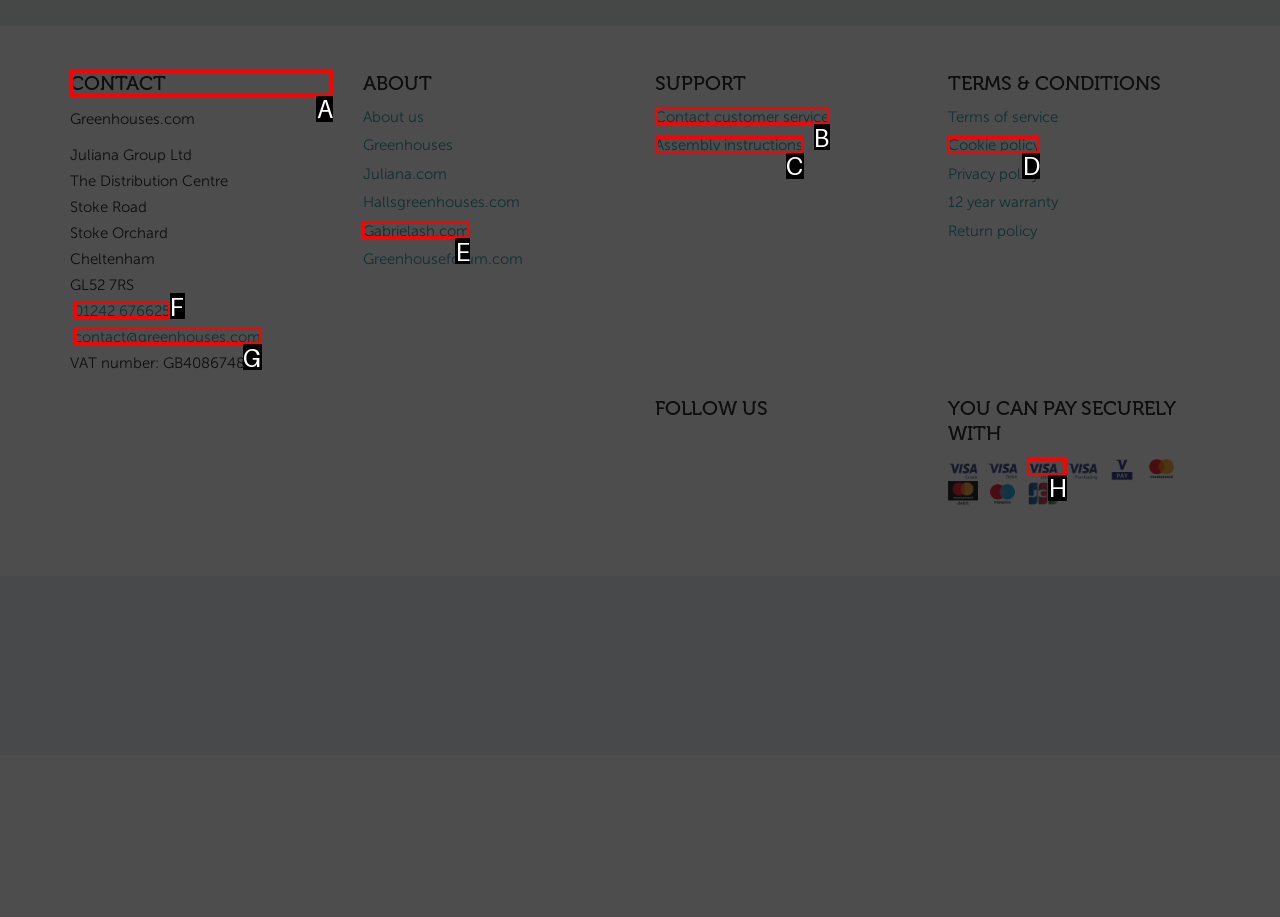Select the letter of the UI element you need to click on to fulfill this task: Click CONTACT. Write down the letter only.

A